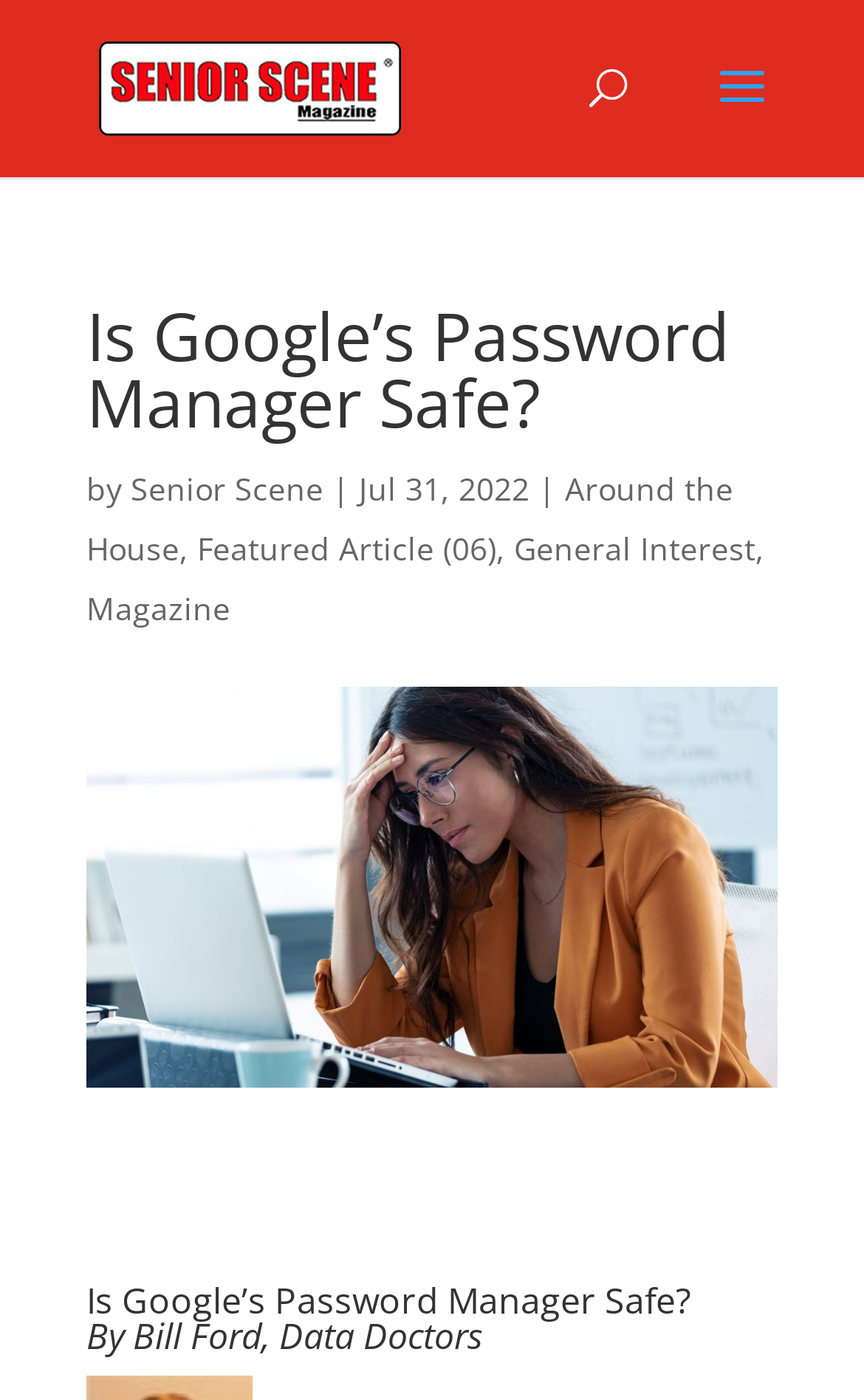What is the date of the article?
Refer to the image and give a detailed answer to the query.

I found the answer by looking at the text below the author's name, which says 'Jul 31, 2022'. This indicates that the article was published on July 31, 2022.